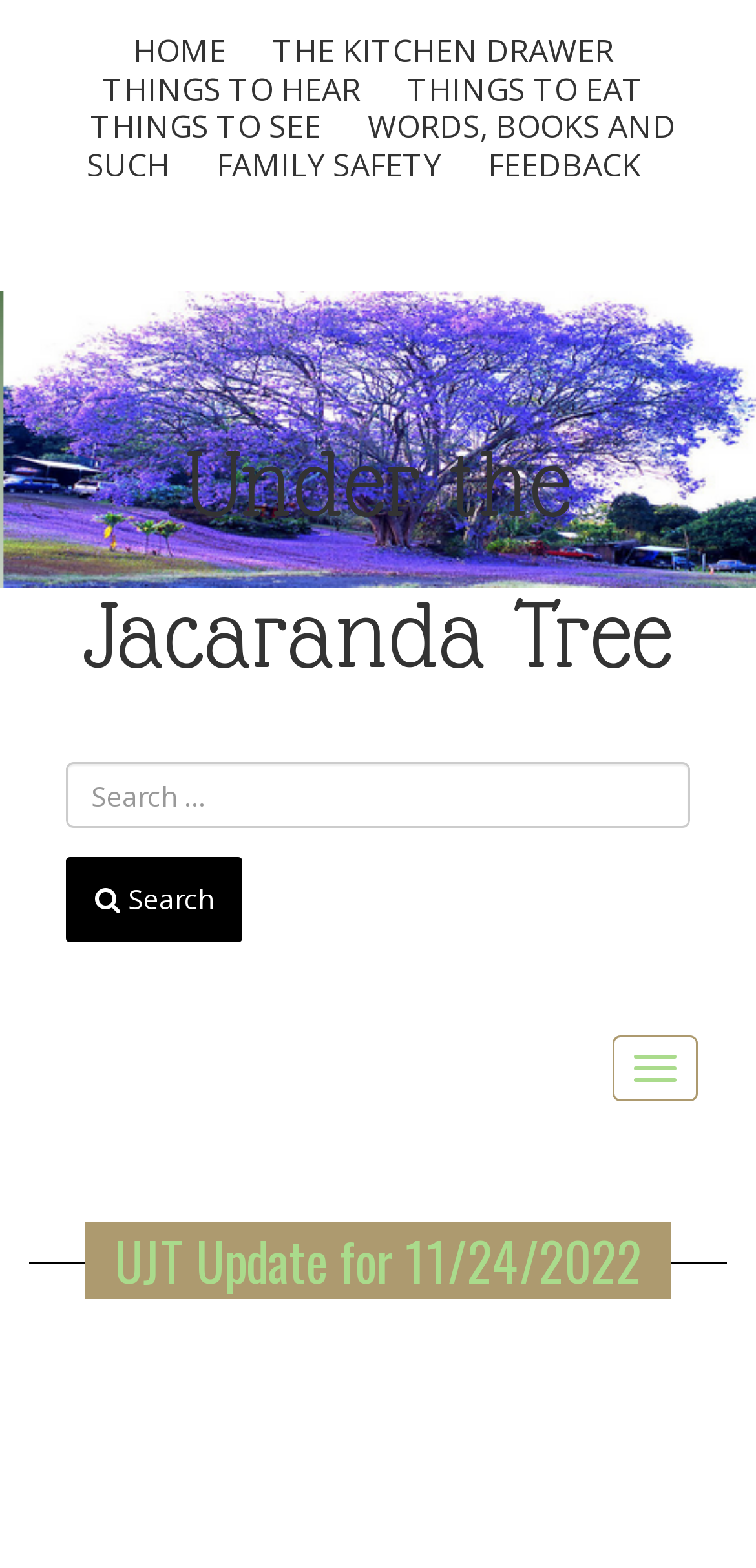Based on the provided description, "Things To See", find the bounding box of the corresponding UI element in the screenshot.

[0.106, 0.067, 0.437, 0.094]